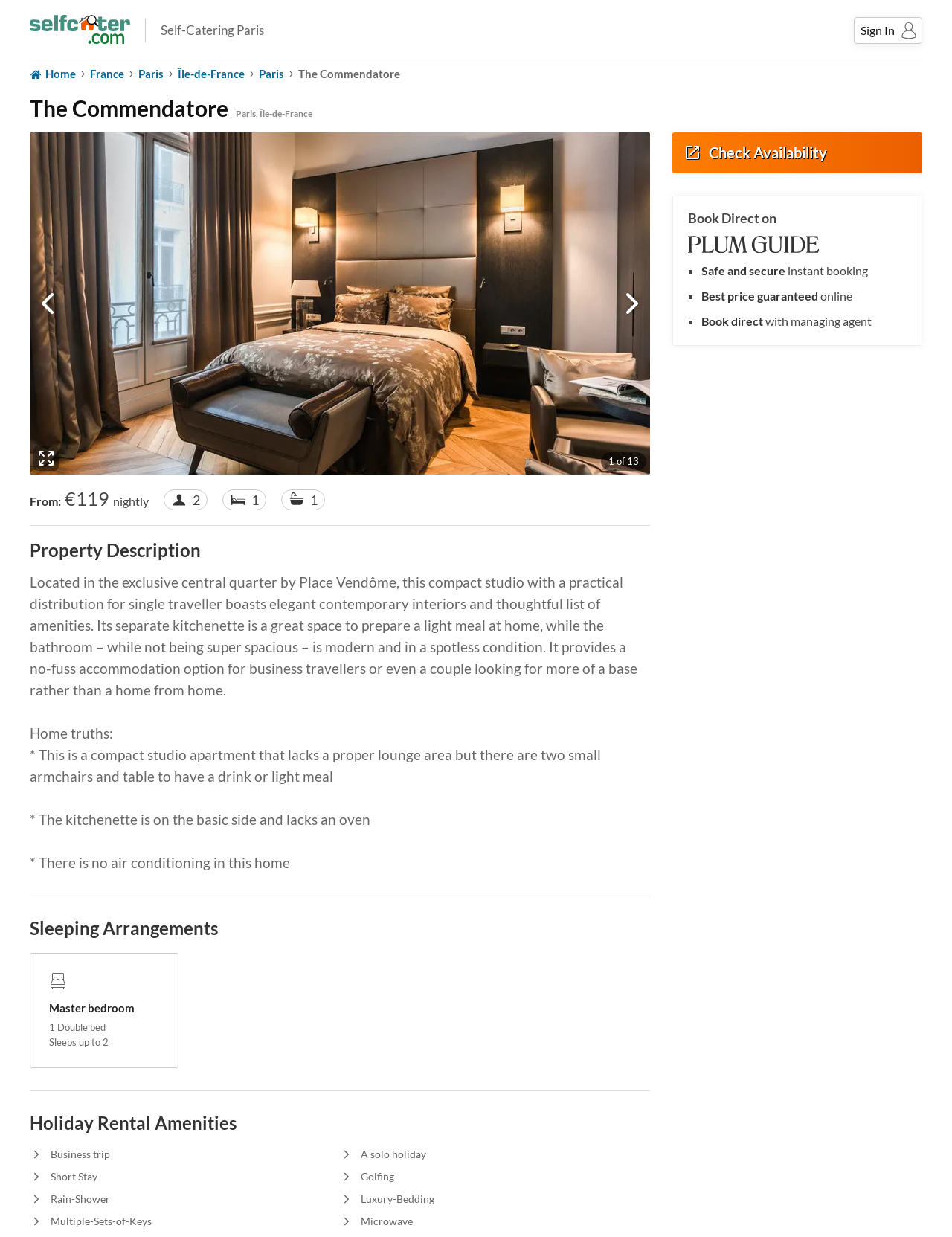Identify the bounding box for the element characterized by the following description: "Île-de-France".

[0.187, 0.049, 0.257, 0.07]